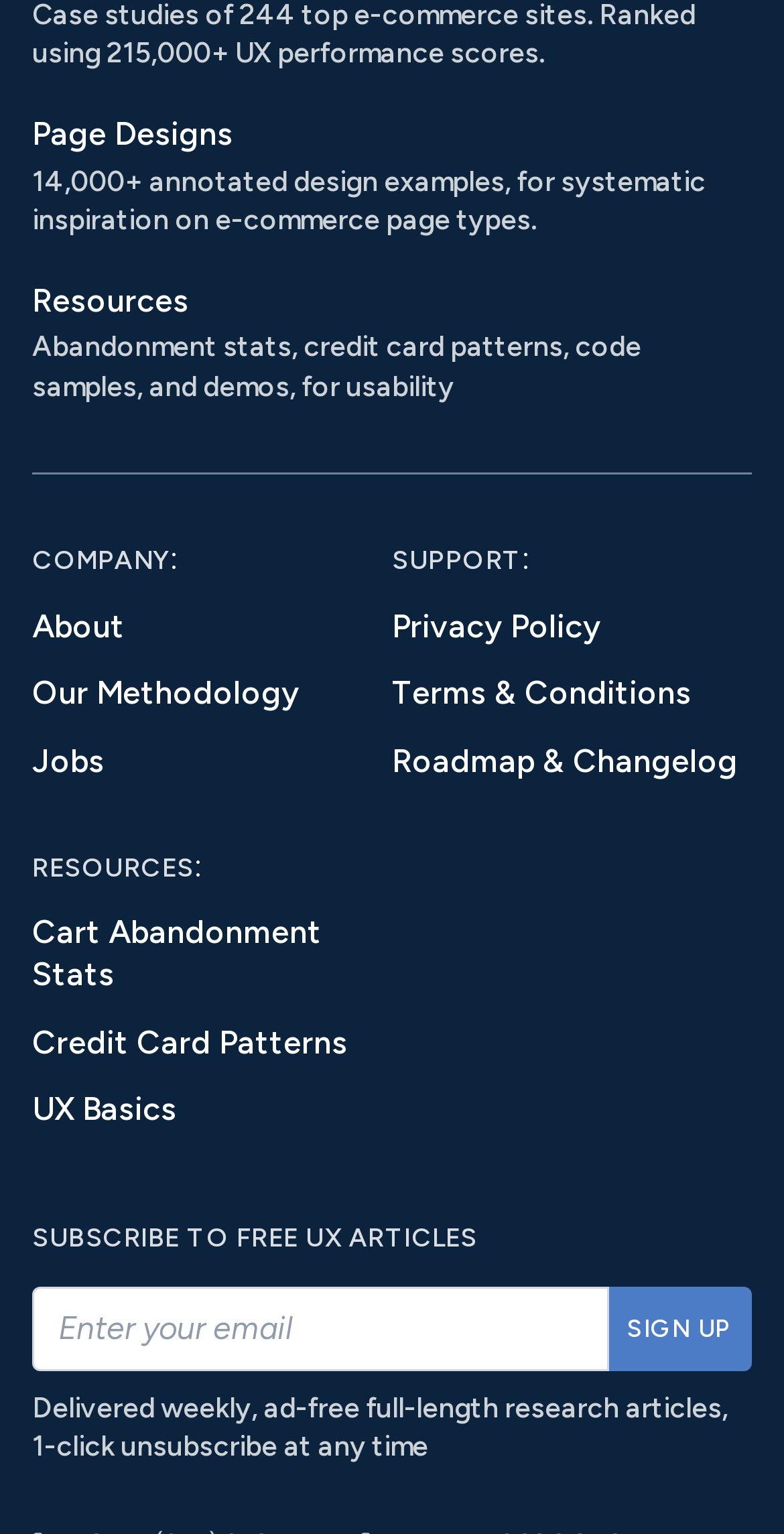Please indicate the bounding box coordinates for the clickable area to complete the following task: "Learn about the company". The coordinates should be specified as four float numbers between 0 and 1, i.e., [left, top, right, bottom].

[0.041, 0.389, 0.159, 0.428]